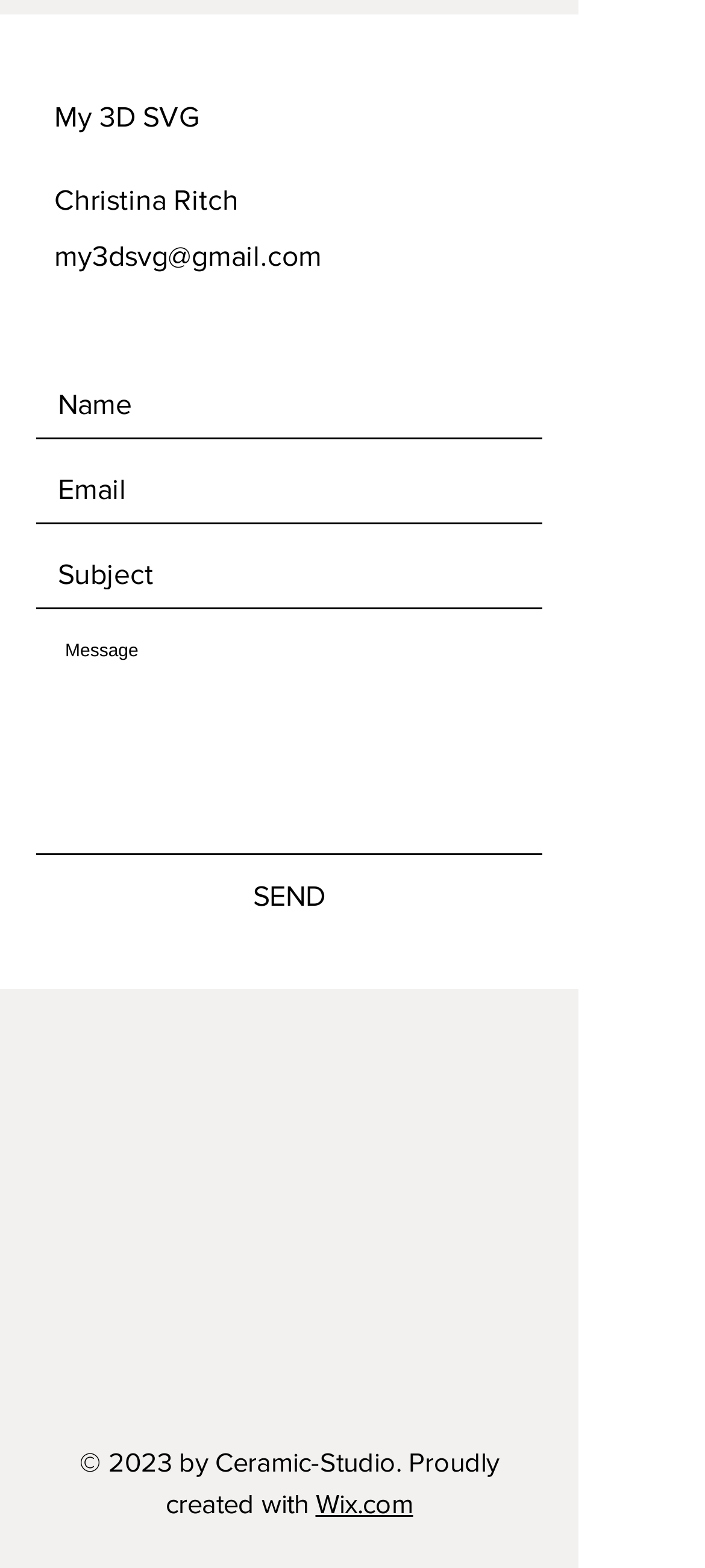Given the element description: "my3dsvg@gmail.com", predict the bounding box coordinates of the UI element it refers to, using four float numbers between 0 and 1, i.e., [left, top, right, bottom].

[0.077, 0.153, 0.456, 0.173]